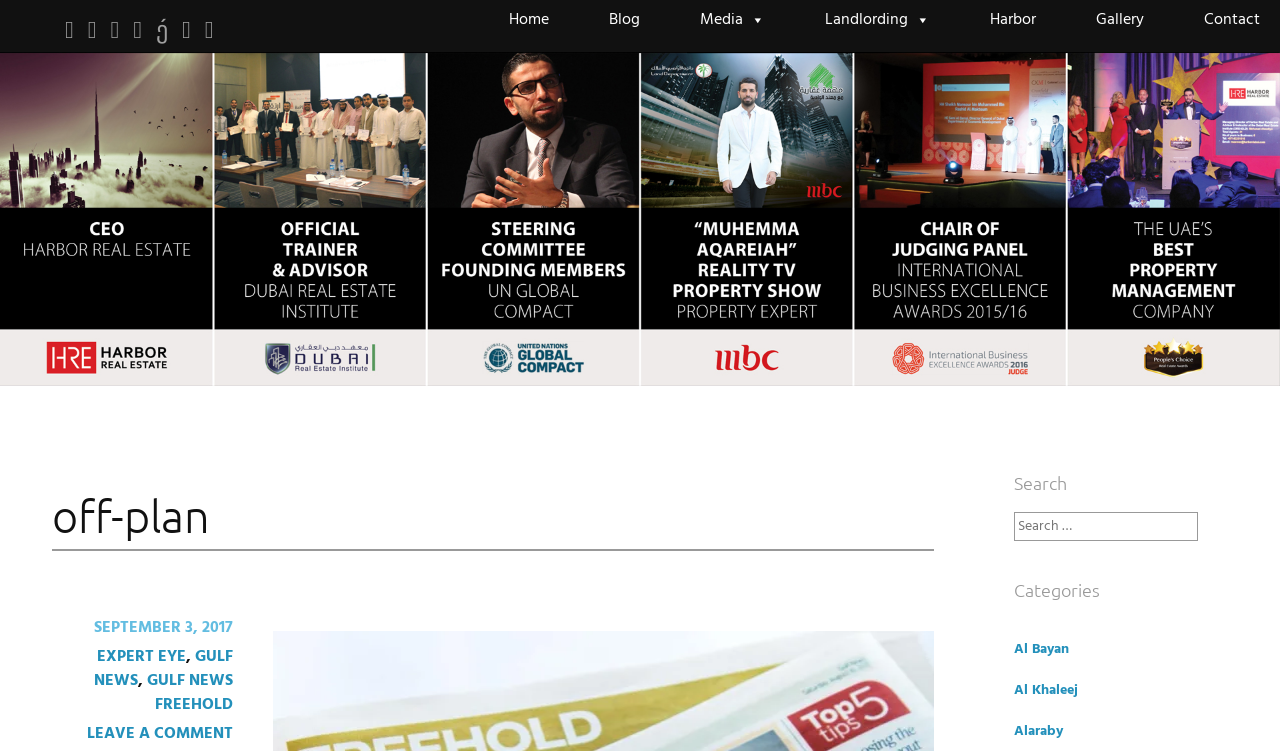Please identify the bounding box coordinates of the clickable region that I should interact with to perform the following instruction: "Search for a publication". The coordinates should be expressed as four float numbers between 0 and 1, i.e., [left, top, right, bottom].

None